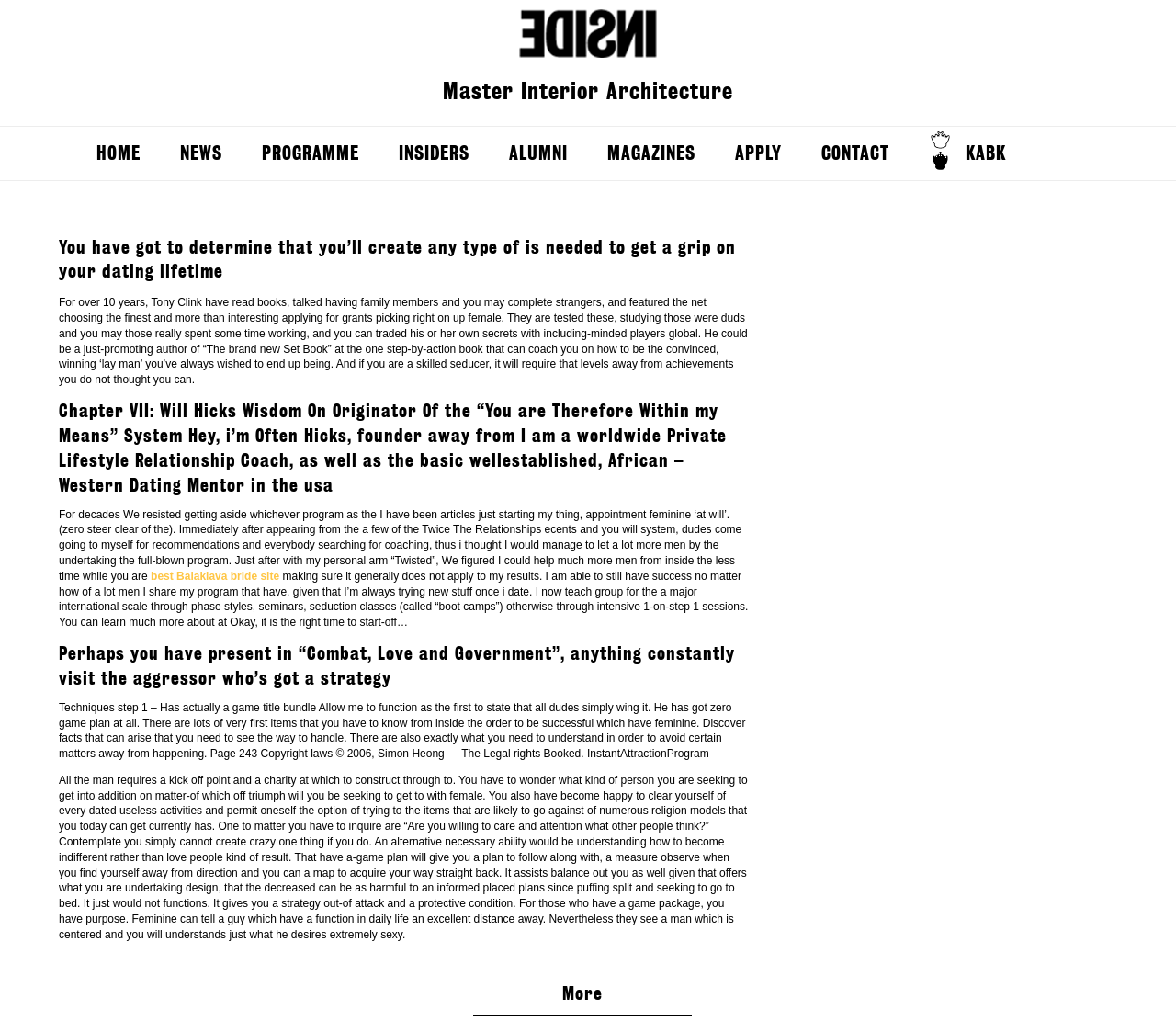Generate a thorough caption that explains the contents of the webpage.

This webpage appears to be a blog or article page focused on dating and relationships. At the top, there is a heading "Inside" followed by a subheading "Master Interior Architecture". Below this, there is a navigation menu with links to various sections such as "HOME", "NEWS", "PROGRAMME", and others.

The main content of the page is divided into several sections, each with its own heading. The first section has a heading "You have got to determine that you’ll create any type of is needed to get a grip on your dating lifetime" and contains a paragraph of text describing Tony Clink's experience and expertise in dating and relationships.

Below this, there is another section with a heading "Chapter VII: Will Hicks Wisdom On Originator Of the “You are Therefore Within my Means” System" which appears to be an interview or article about Will Hicks, a dating coach. This section contains several paragraphs of text and a link to a website.

The next section has a heading "Perhaps you have present in “Combat, Love and Government”, anything constantly visit the aggressor who’s got a strategy" and contains a paragraph of text discussing strategies for success in dating.

Finally, there is a section with a heading "More" at the very bottom of the page. Throughout the page, there are several links to other articles or resources, including a link to a "best Balaklava bride site". Overall, the page appears to be a resource for men seeking advice and guidance on dating and relationships.